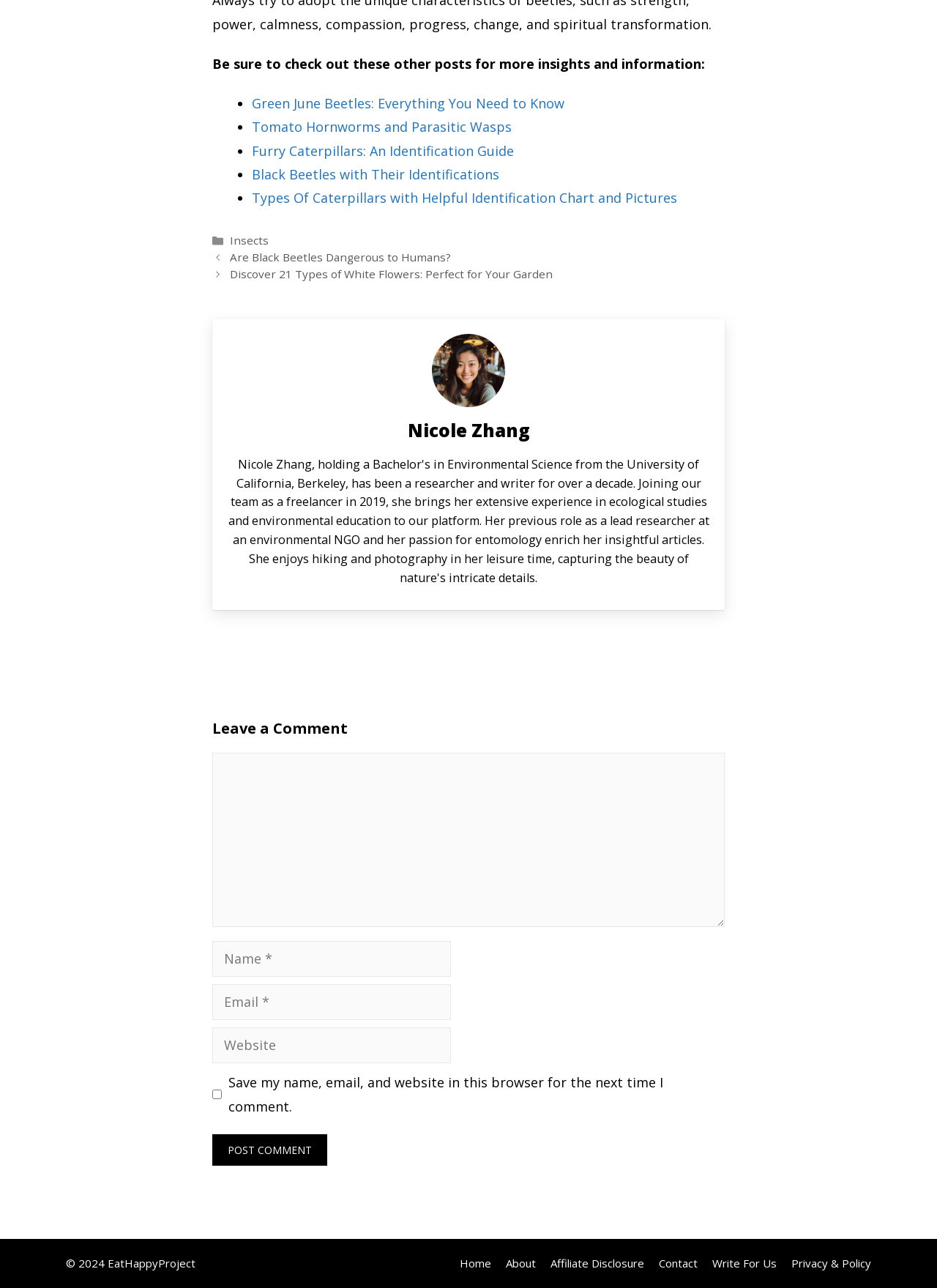Answer this question in one word or a short phrase: What is the author's name of the current post?

Nicole Zhang